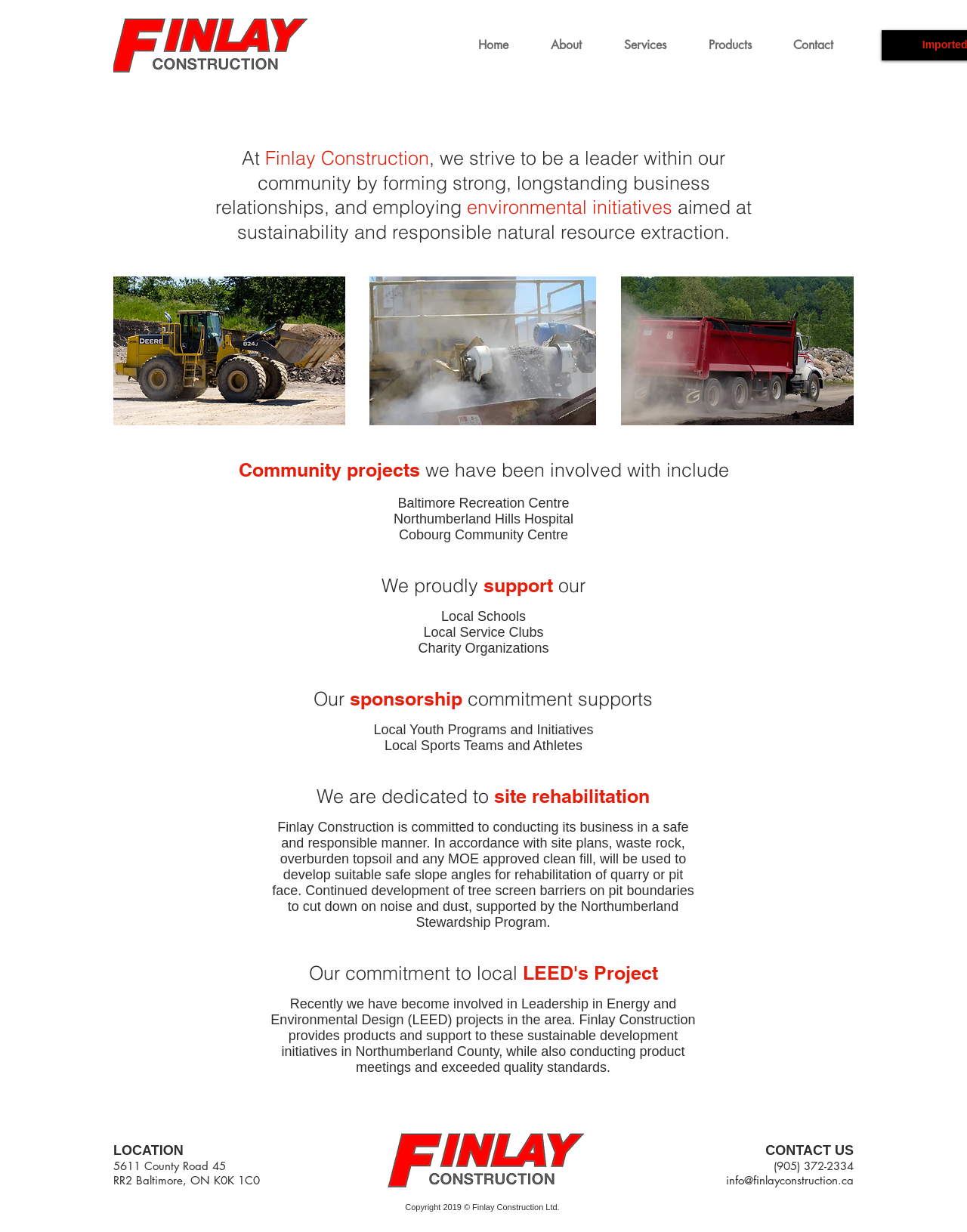Please find the bounding box for the UI component described as follows: "FAQ".

None